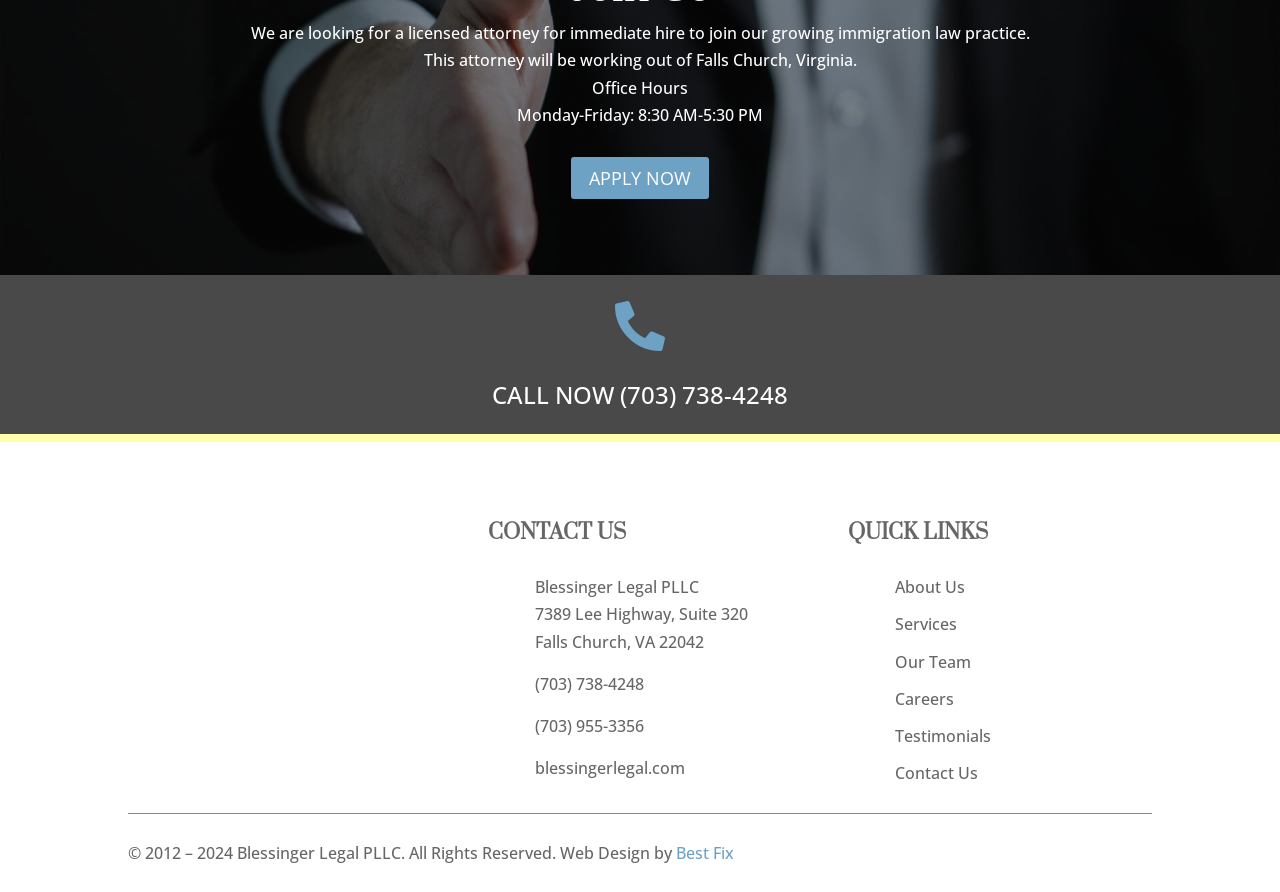What is the address of the law firm?
Give a thorough and detailed response to the question.

The address of the law firm is 7389 Lee Highway, Suite 320, Falls Church, VA 22042, as indicated by the StaticText elements with the texts '7389 Lee Highway, Suite 320' and 'Falls Church, VA 22042'.